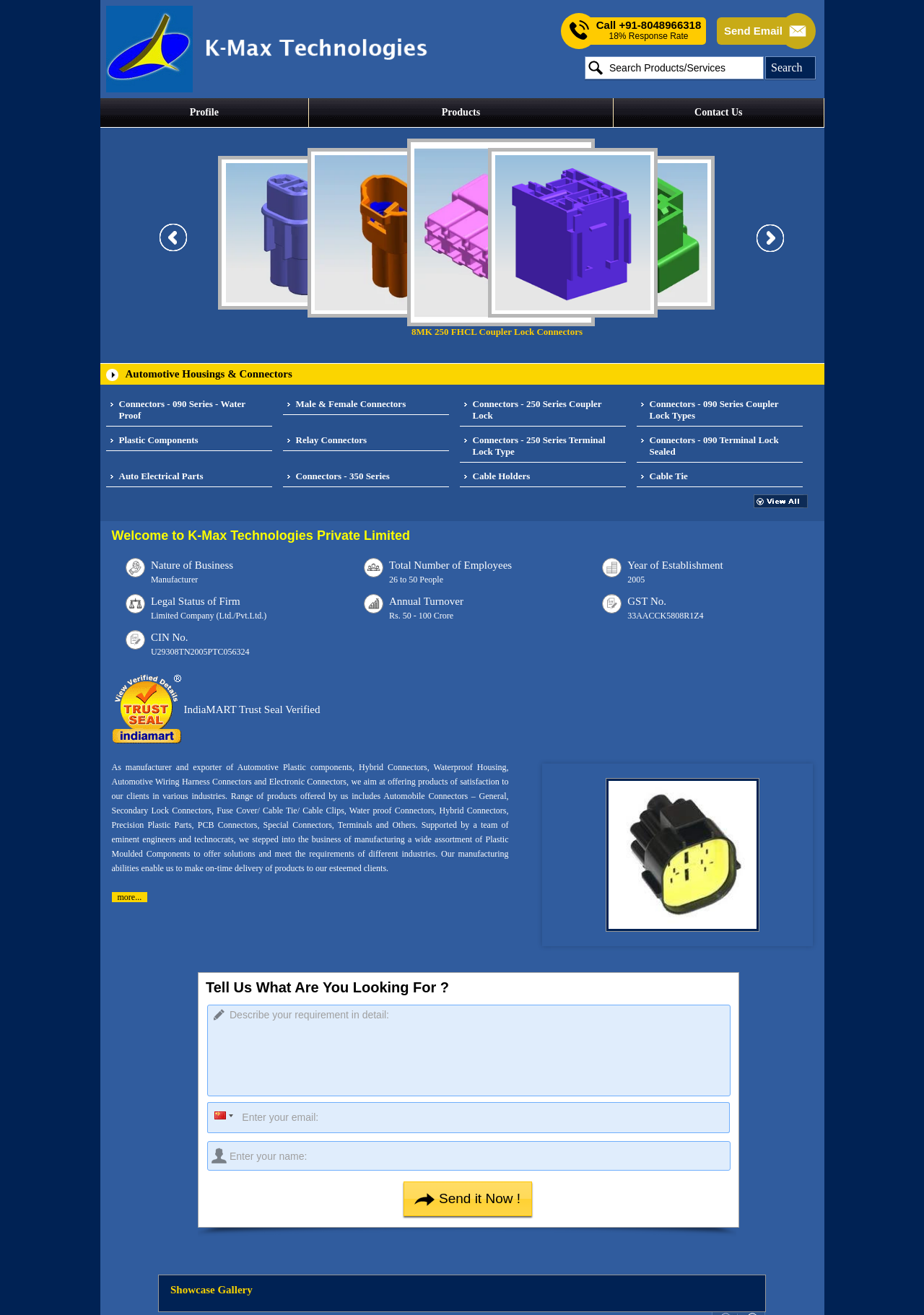Determine the bounding box coordinates of the clickable element to complete this instruction: "Send email". Provide the coordinates in the format of four float numbers between 0 and 1, [left, top, right, bottom].

[0.784, 0.019, 0.847, 0.028]